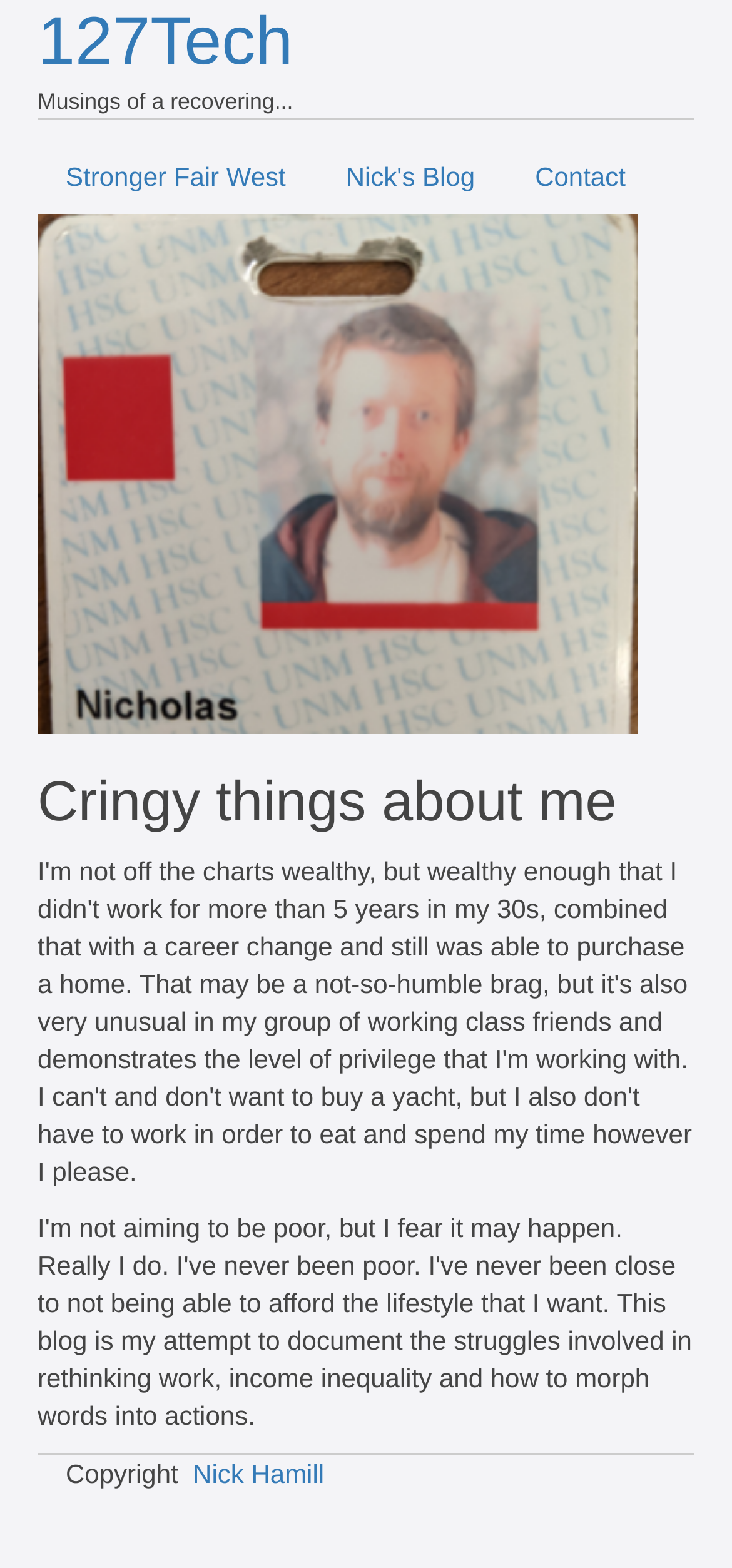What is the topic of the second heading?
Answer the question in a detailed and comprehensive manner.

The second heading element on the page contains the text 'Cringy things about me', which suggests that this section of the page is about the author's personal quirks or embarrassing stories.